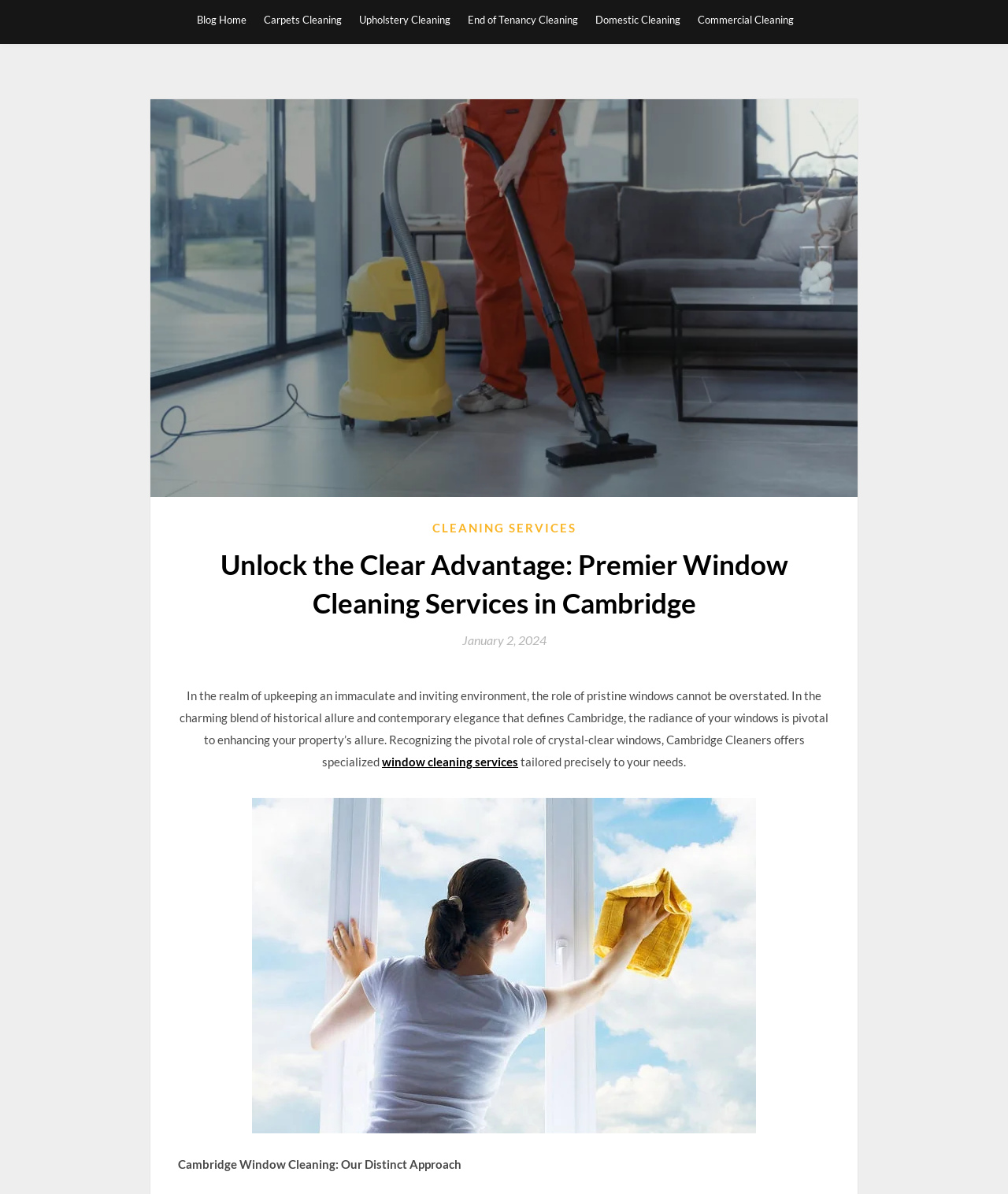Find the bounding box of the element with the following description: "window cleaning services". The coordinates must be four float numbers between 0 and 1, formatted as [left, top, right, bottom].

[0.379, 0.632, 0.514, 0.644]